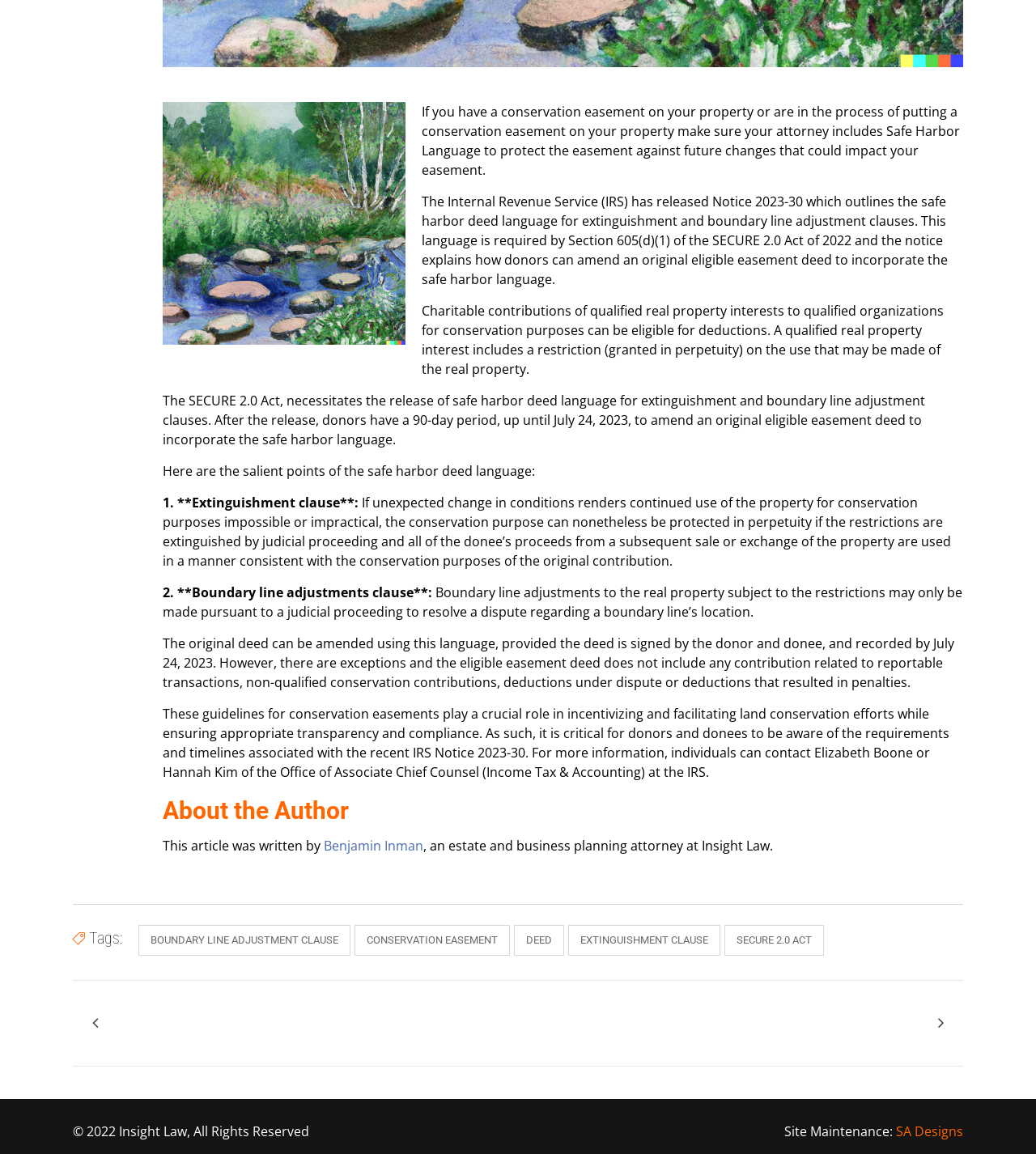Using the provided description deed, find the bounding box coordinates for the UI element. Provide the coordinates in (top-left x, top-left y, bottom-right x, bottom-right y) format, ensuring all values are between 0 and 1.

[0.496, 0.802, 0.545, 0.828]